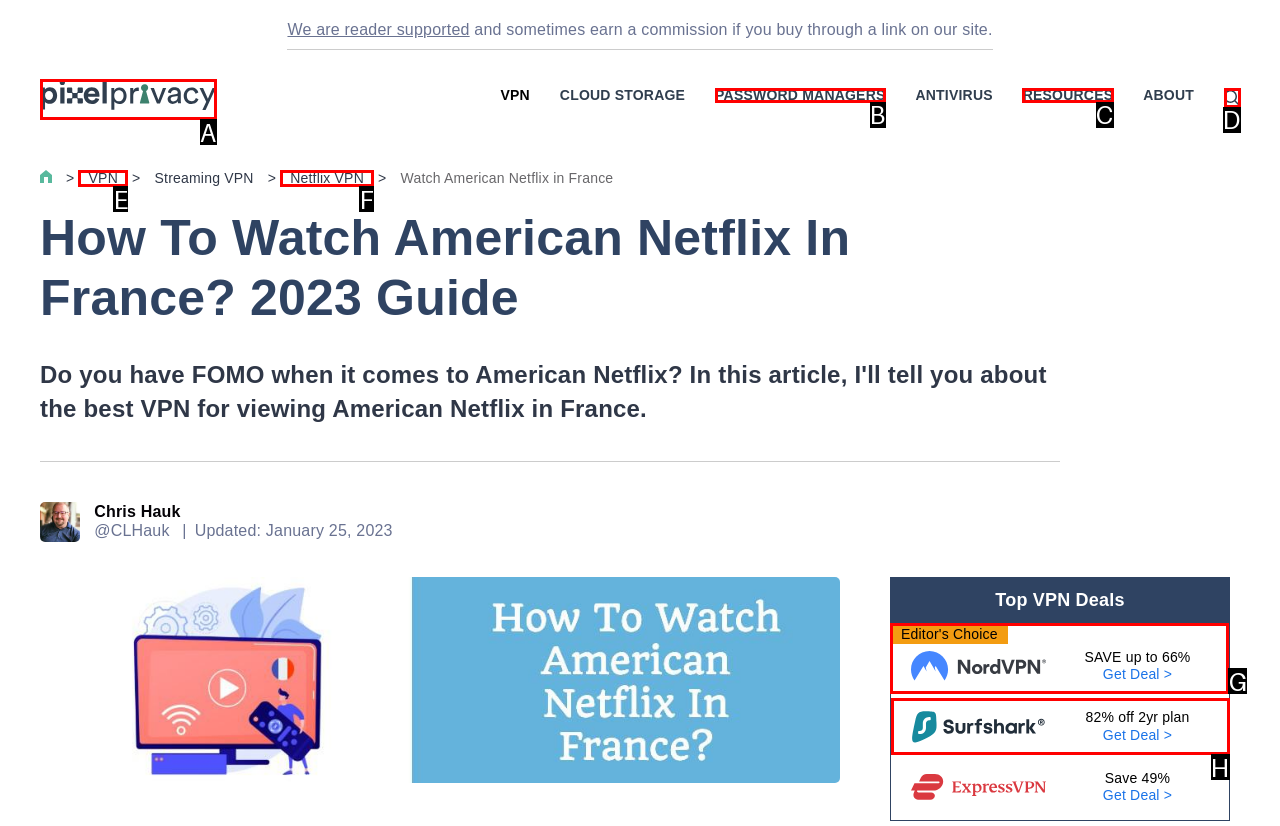To achieve the task: Get the NordVPN deal, indicate the letter of the correct choice from the provided options.

G